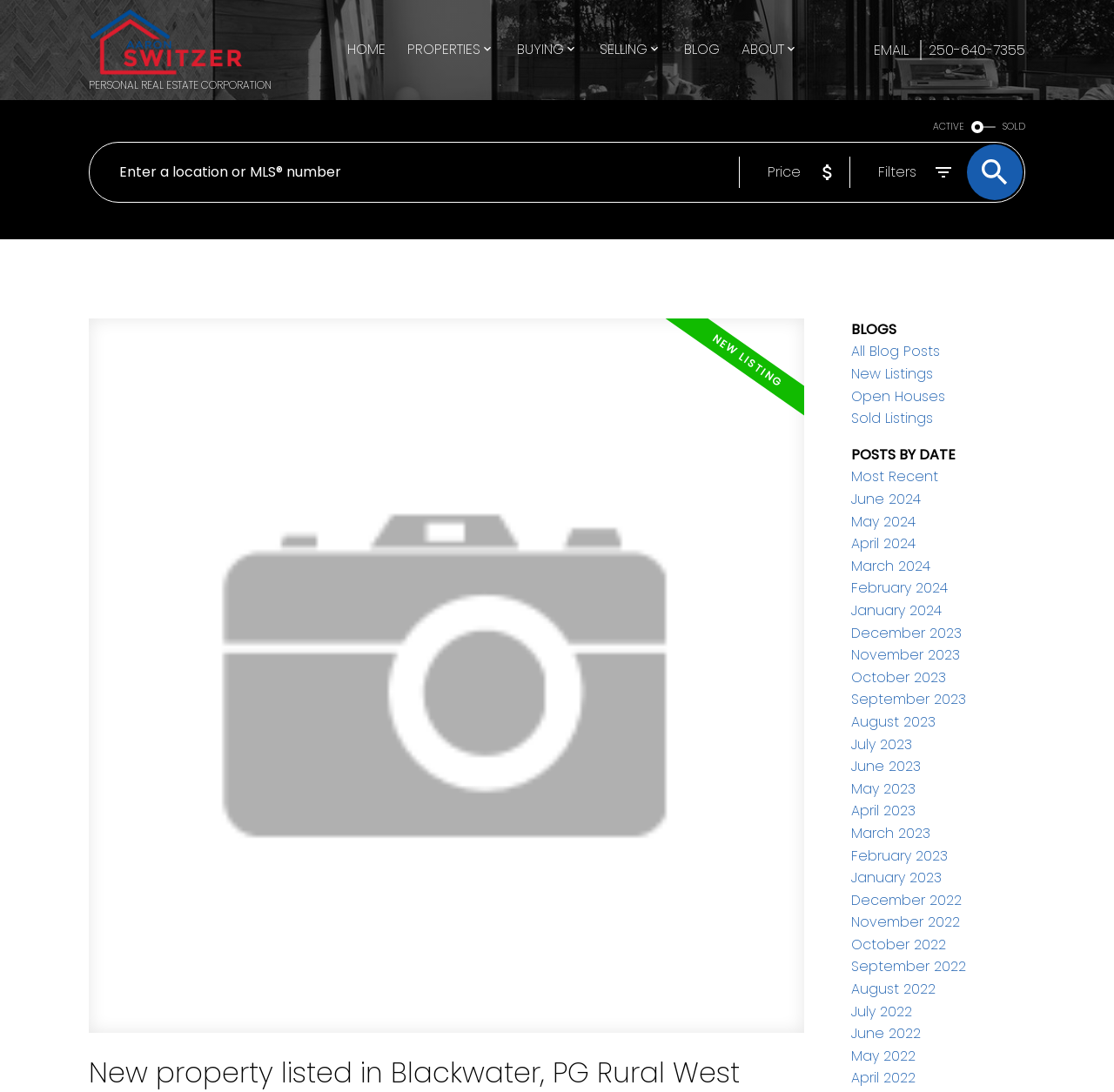What is the name of the real estate corporation?
Please provide a detailed answer to the question.

The name of the real estate corporation can be found at the top of the webpage, in the static text element 'PERSONAL REAL ESTATE CORPORATION'.